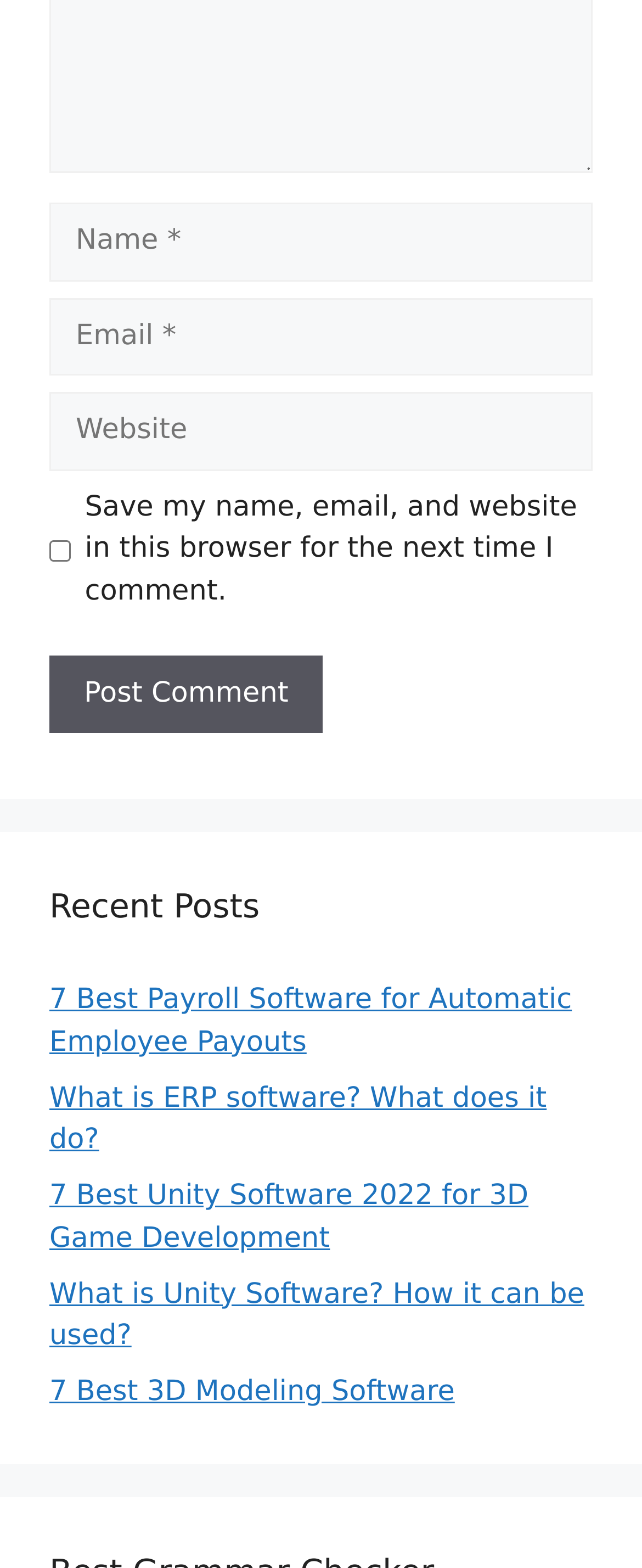Identify the bounding box coordinates of the element to click to follow this instruction: 'browse top news'. Ensure the coordinates are four float values between 0 and 1, provided as [left, top, right, bottom].

None